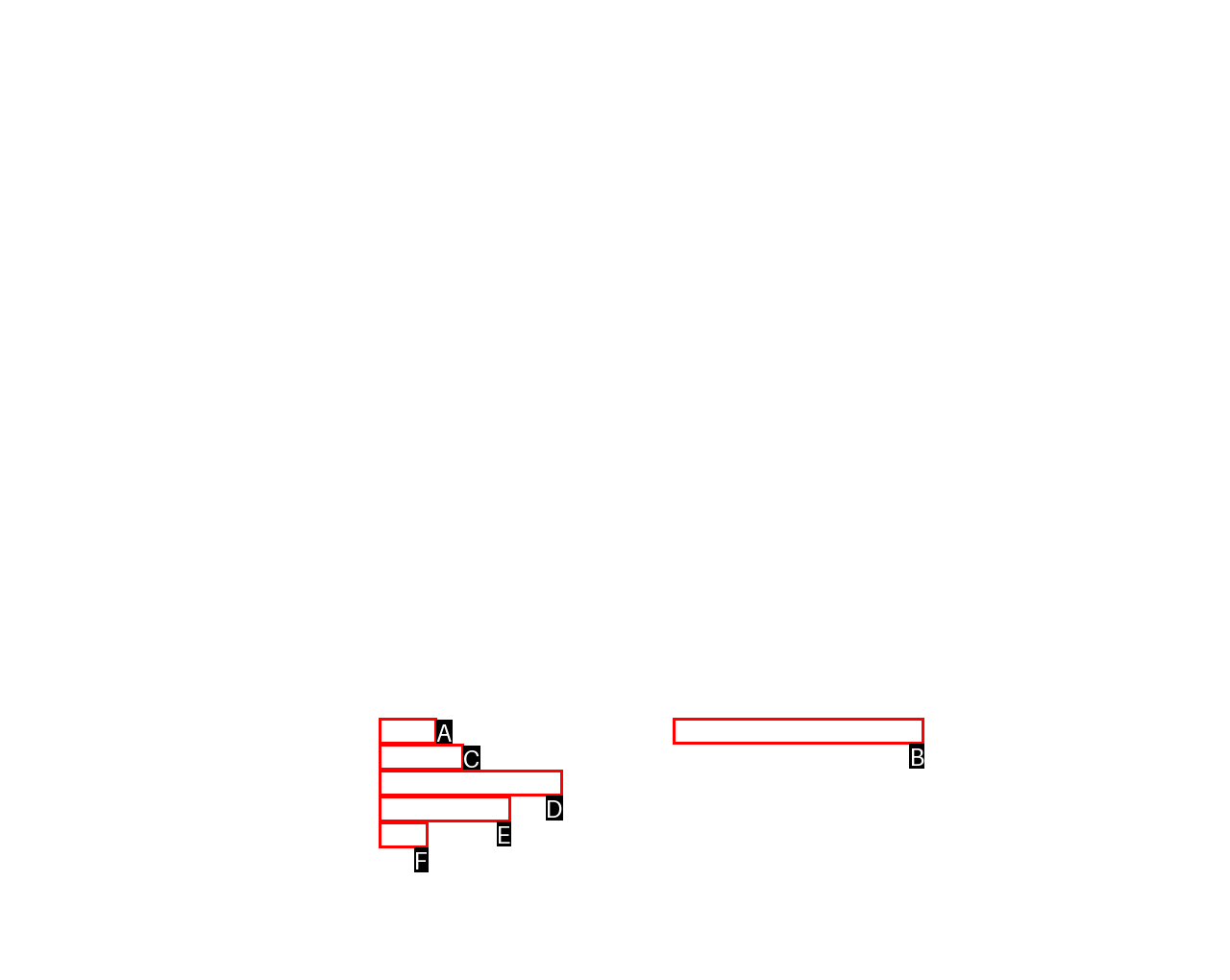Select the option that aligns with the description: About us
Respond with the letter of the correct choice from the given options.

A